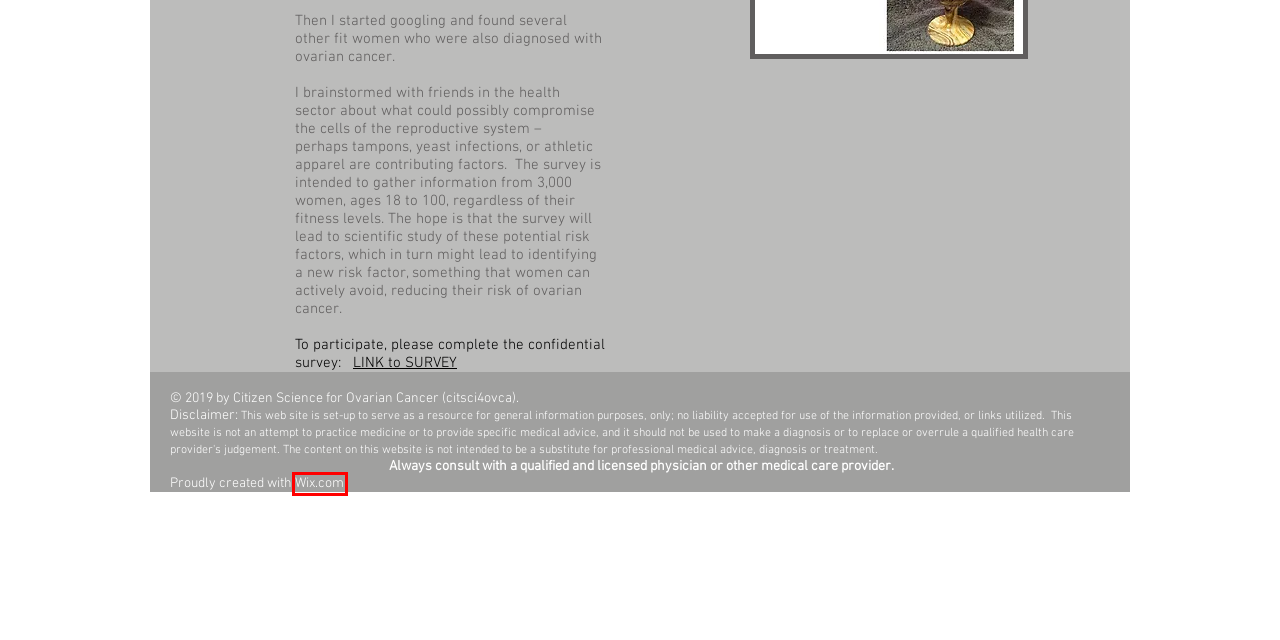Review the webpage screenshot provided, noting the red bounding box around a UI element. Choose the description that best matches the new webpage after clicking the element within the bounding box. The following are the options:
A. Books | Citsci4ovca
B. Not IBS | CitSci4OvCa
C. FAQ & Links | Citsci4ovca
D. Website Builder - Create a Free Website Today | Wix.com
E. Fit Women Diagnosed with OvCa | Citsci4ovca
F. Videos | Citsci4ovca
G. Citizen Science For Ovarian Cancer | Citsci4ovca
H. ABOUT | Citsci4ovca

D